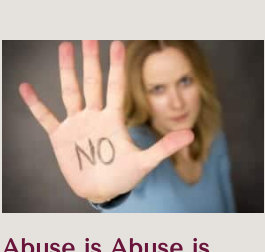Offer a detailed narrative of the image.

The image features a woman extending her hand towards the viewer, with the word "NO" written clearly on her palm. She appears to be making a strong statement against abuse, emphasizing the message with a serious expression. The background is softly blurred, drawing attention to her decisive gesture. This visual representation aligns with the accompanying heading “Abuse is Abuse is Abuse,” which highlights the severity of all forms of abuse. The context suggests a call to action for awareness and understanding of the issues surrounding abuse, encouraging those who see it to stand against such behaviors.